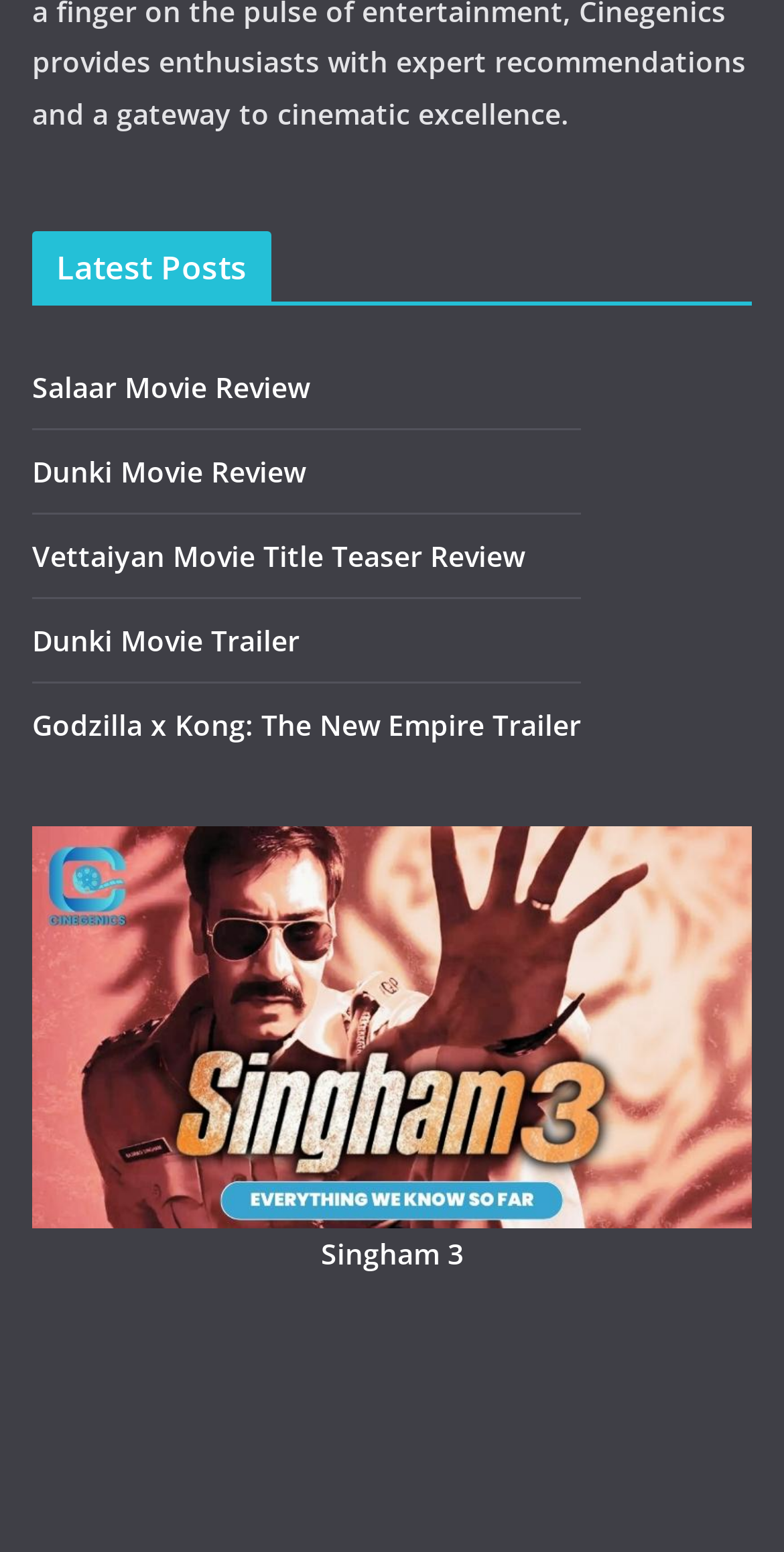Please determine the bounding box coordinates of the clickable area required to carry out the following instruction: "Watch the trailer of Dunki Movie". The coordinates must be four float numbers between 0 and 1, represented as [left, top, right, bottom].

[0.041, 0.4, 0.382, 0.425]